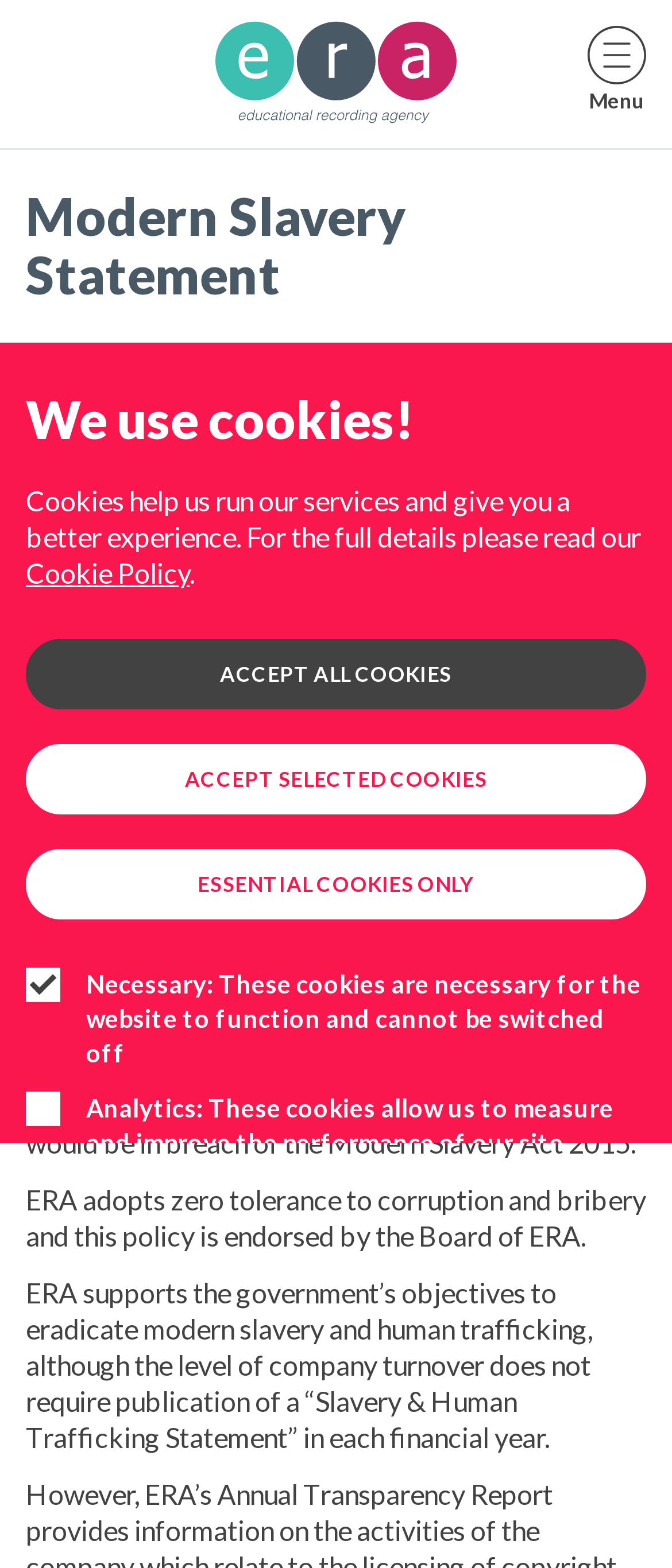Give the bounding box coordinates for this UI element: "Cookie Policy". The coordinates should be four float numbers between 0 and 1, arranged as [left, top, right, bottom].

[0.038, 0.355, 0.282, 0.376]